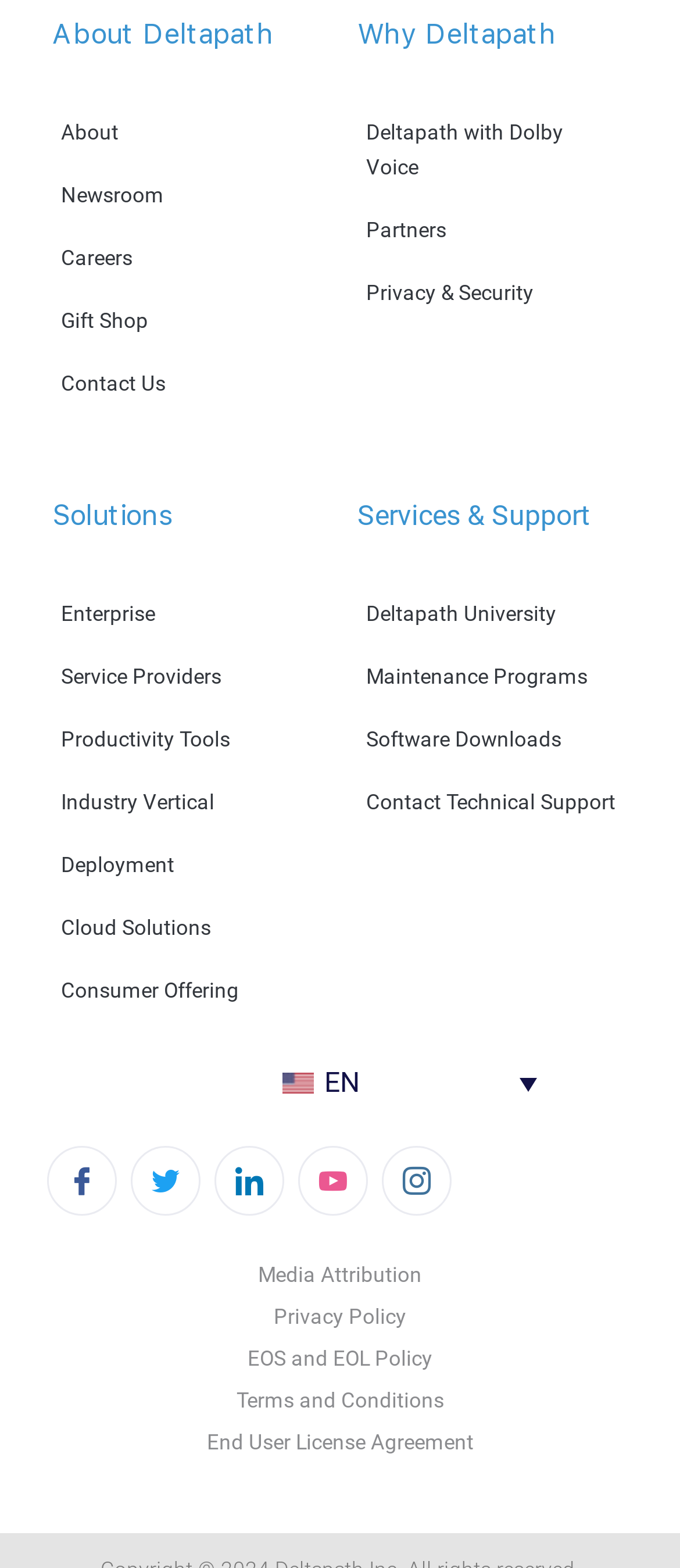What language is currently selected?
Can you give a detailed and elaborate answer to the question?

I looked at the language selection dropdown and found that the currently selected language is 'EN'.